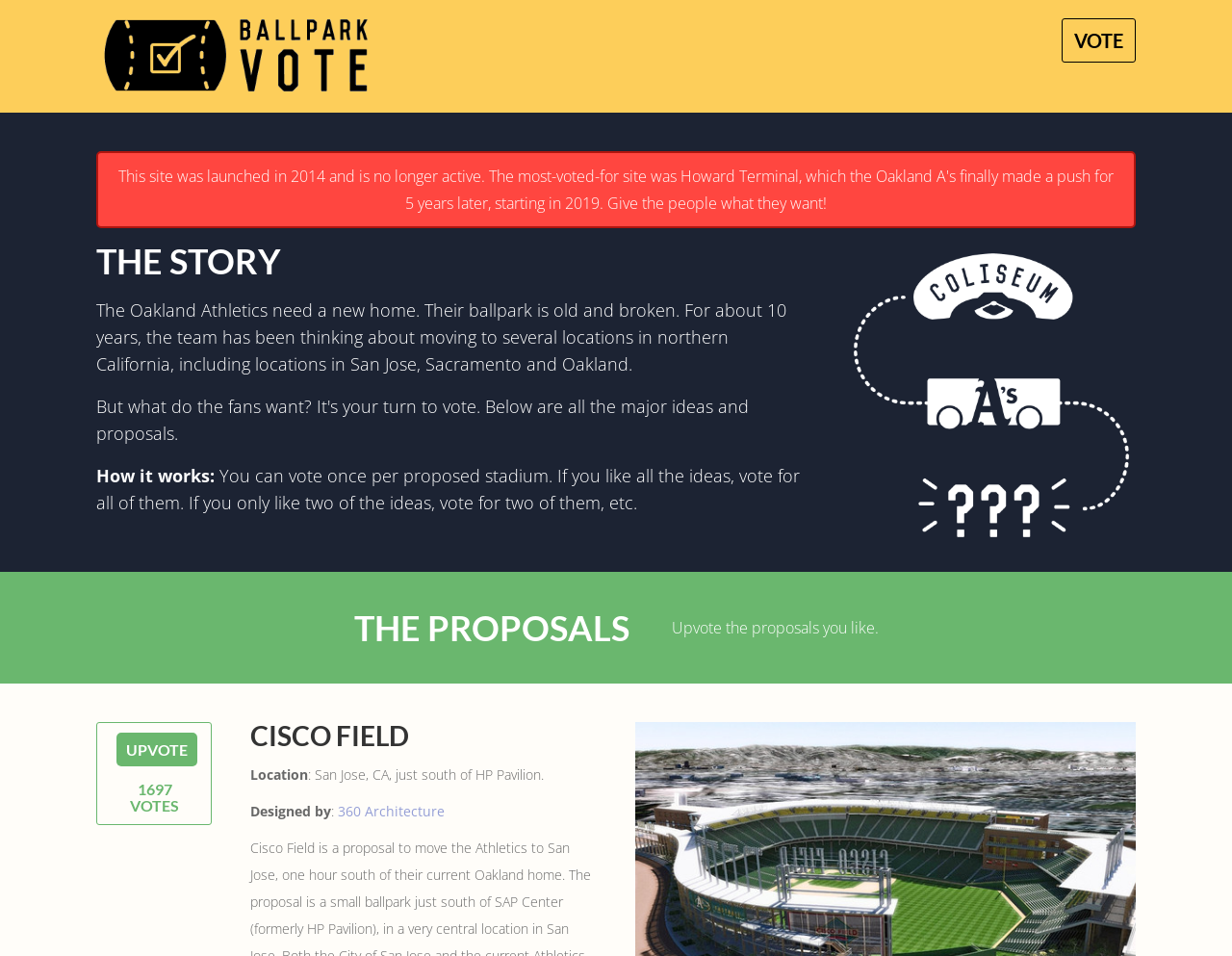What is the purpose of the 'UPVOTE' button?
Using the image, provide a detailed and thorough answer to the question.

The 'UPVOTE' button is located below the 'THE PROPOSALS' heading, and its purpose is to allow users to vote for the proposals they like, as indicated by the text 'Upvote the proposals you like' above it.